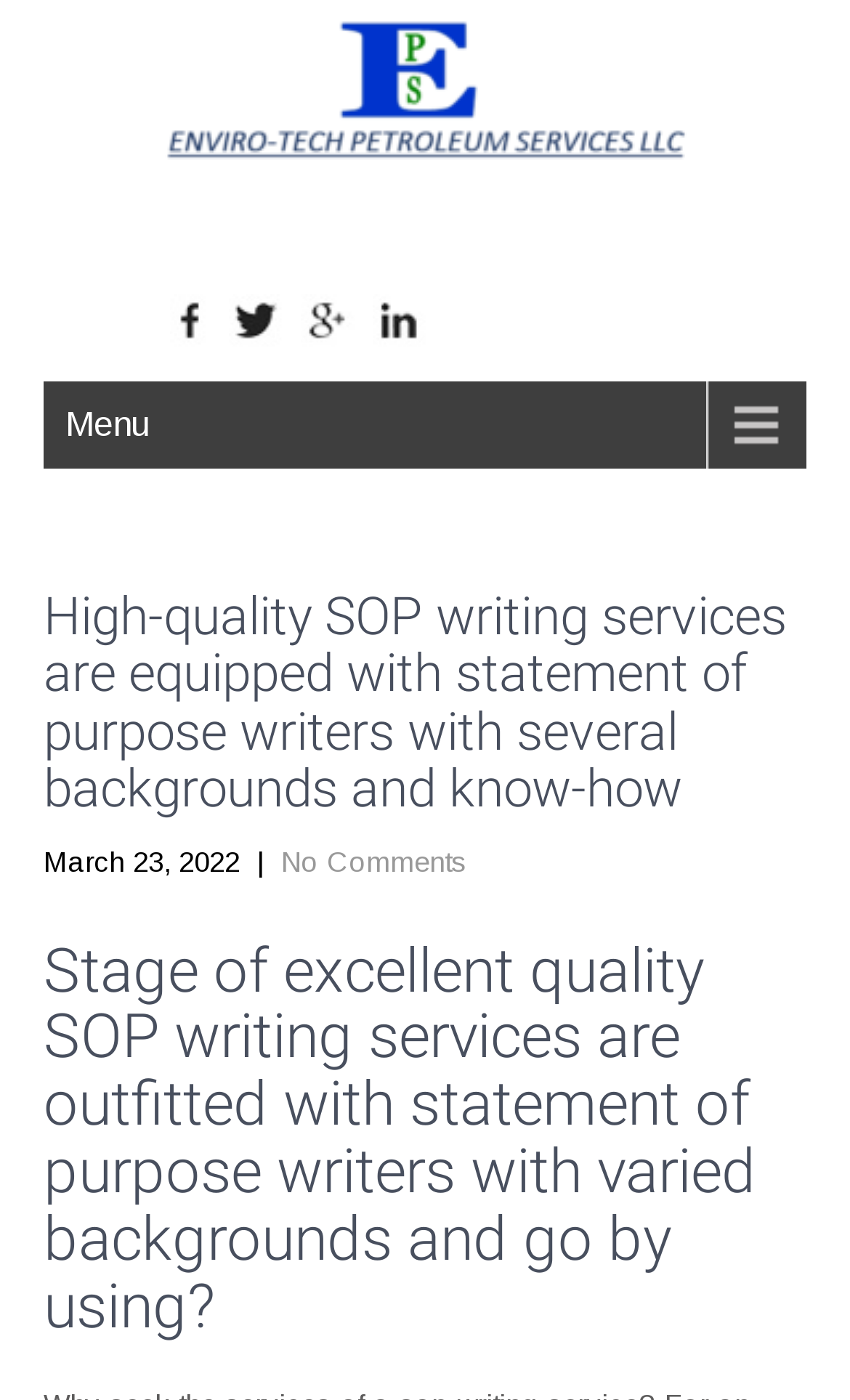Respond to the question below with a concise word or phrase:
How many social media links are present on the webpage?

4